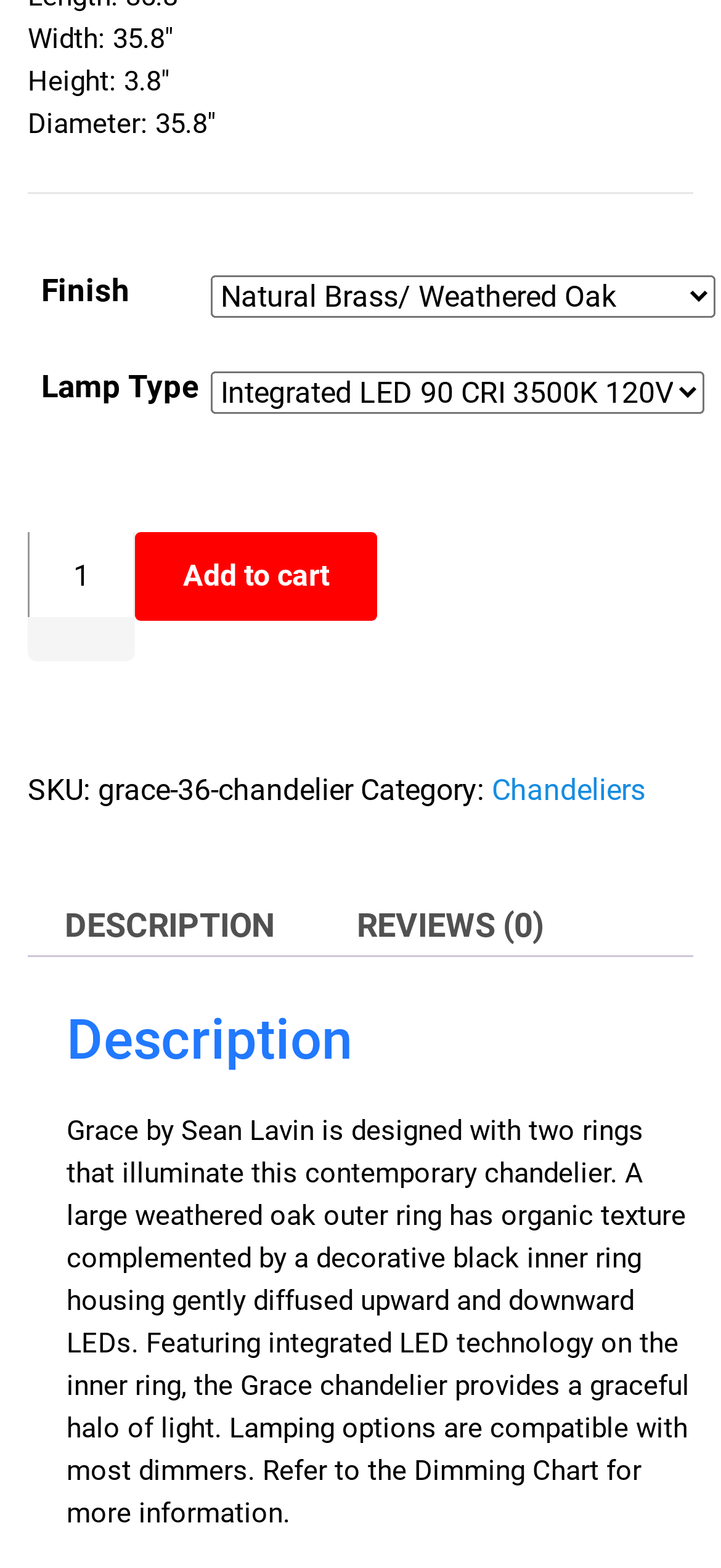What is the product name?
Please provide a detailed and thorough answer to the question.

The product name can be found in the product details section, where it is specified as 'Grace 36 Chandelier quantity'.